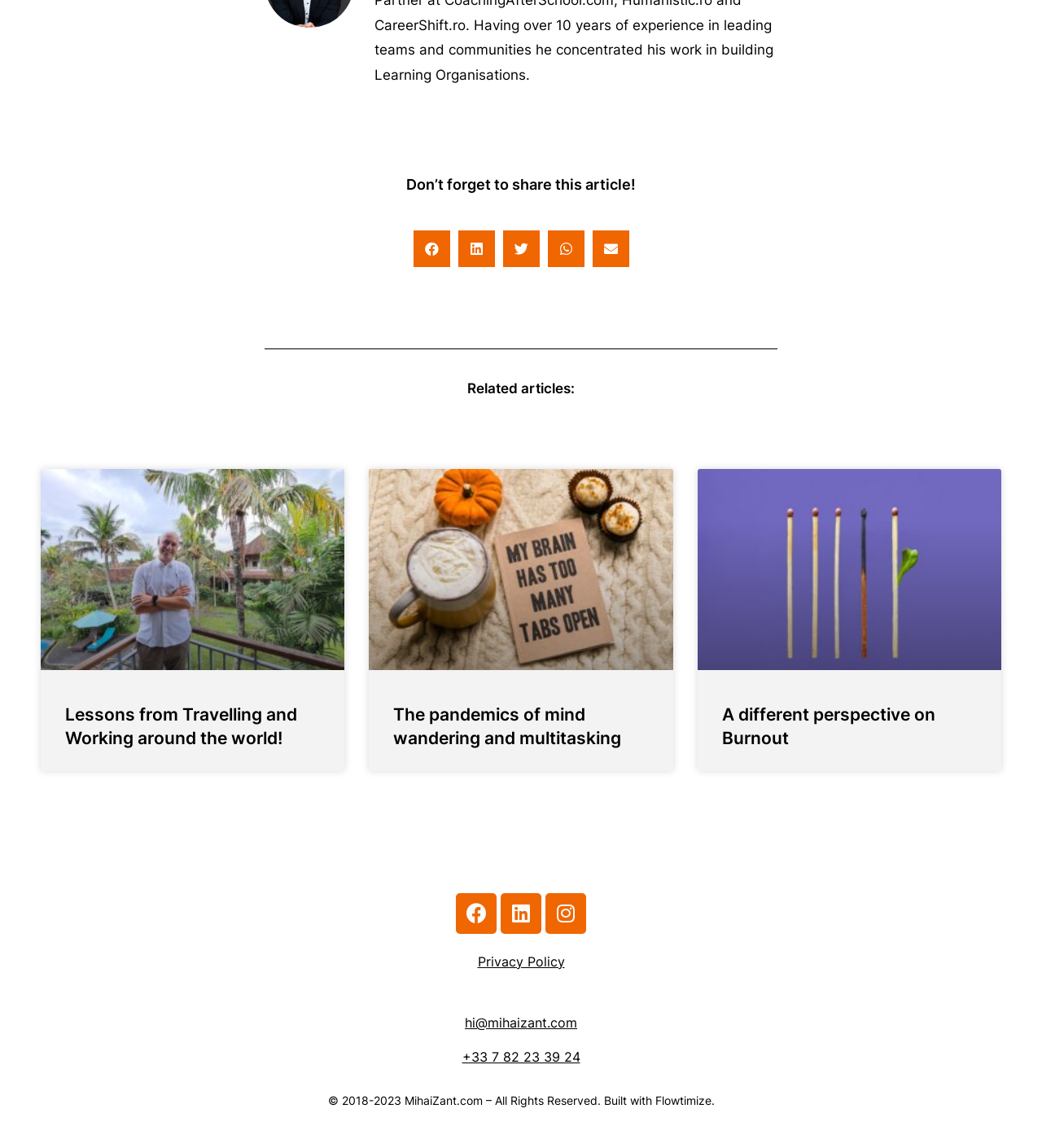What is the copyright year range of the website?
Refer to the image and give a detailed answer to the query.

The copyright information at the bottom of the webpage states '© 2018-2023 MihaiZant.com – All Rights Reserved', which indicates that the website's copyright year range is from 2018 to 2023.